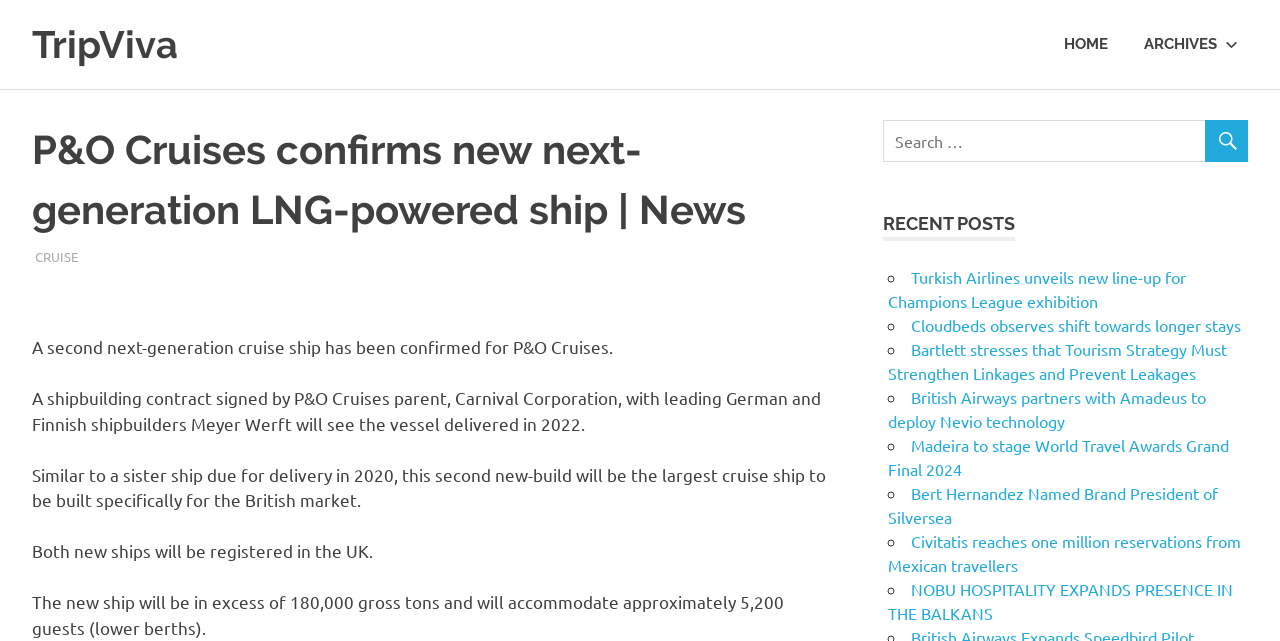Please identify the bounding box coordinates of the element I need to click to follow this instruction: "search for news".

[0.69, 0.187, 0.975, 0.253]